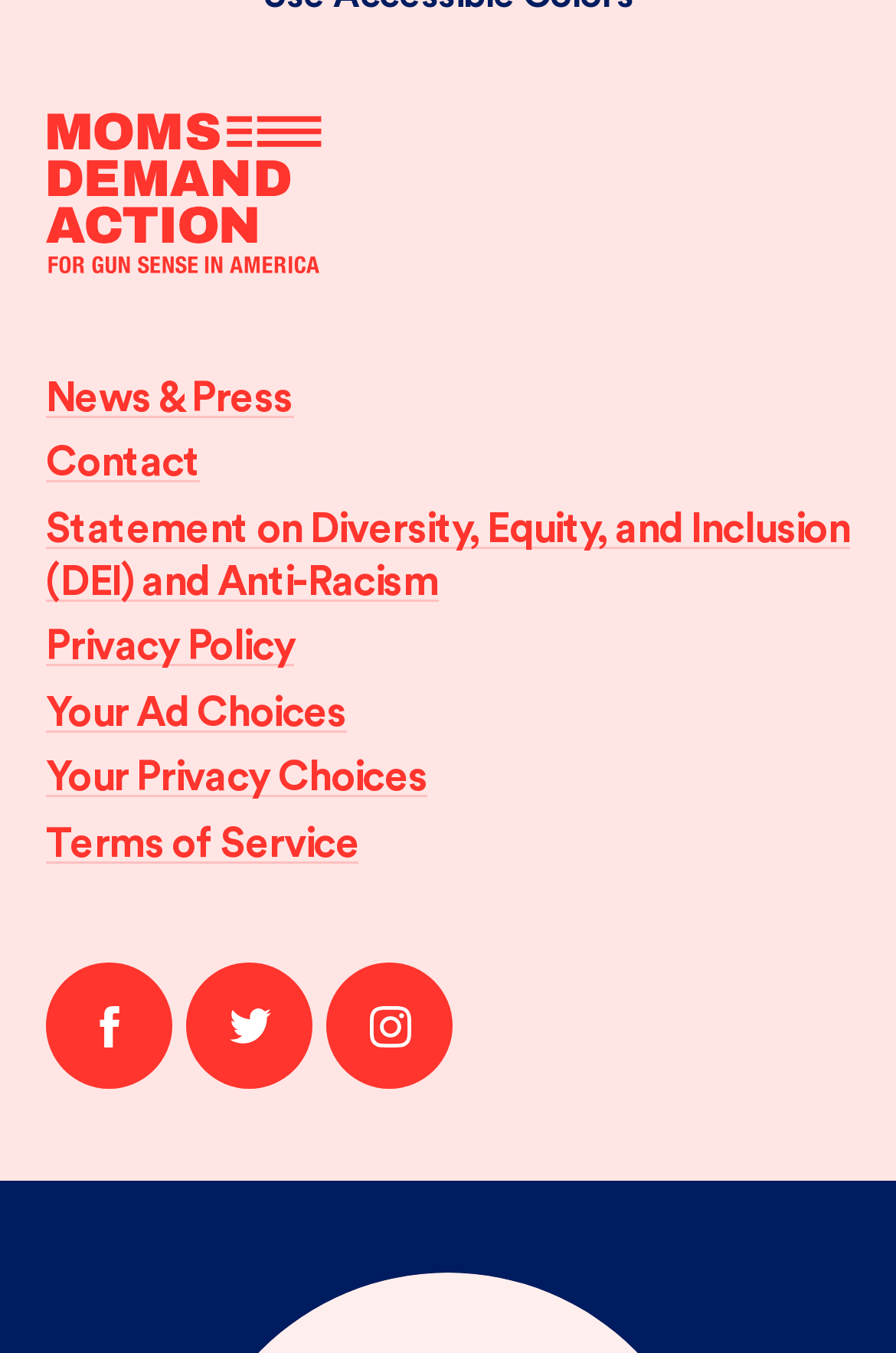What is the last link in the footer section?
Answer the question with just one word or phrase using the image.

Terms of Service